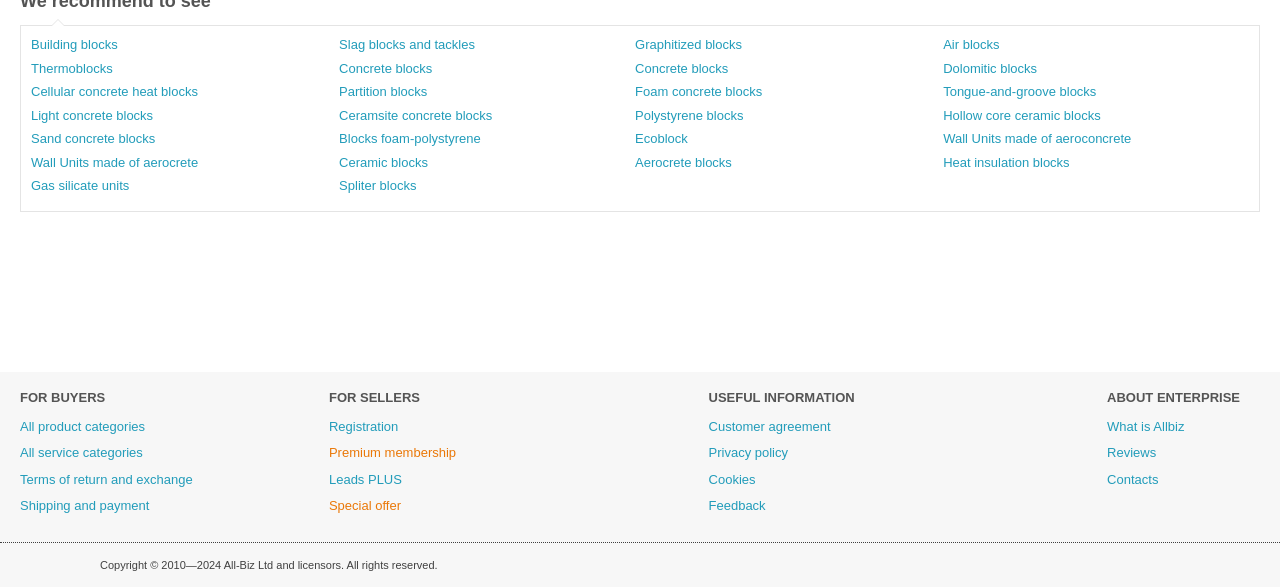What are the categories for buyers?
Relying on the image, give a concise answer in one word or a brief phrase.

FOR BUYERS